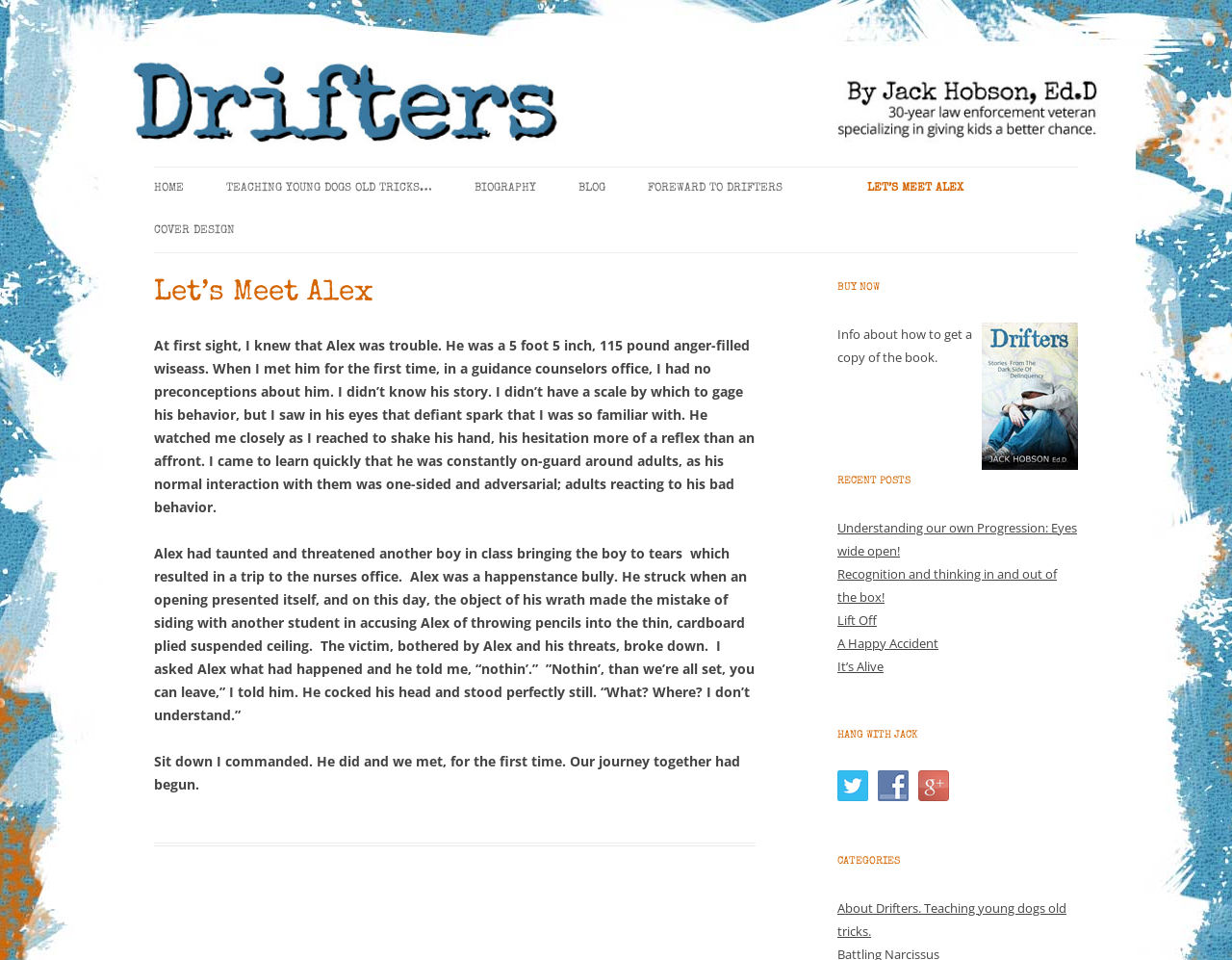Please specify the bounding box coordinates for the clickable region that will help you carry out the instruction: "Follow Jack on Twitter".

[0.68, 0.809, 0.712, 0.828]